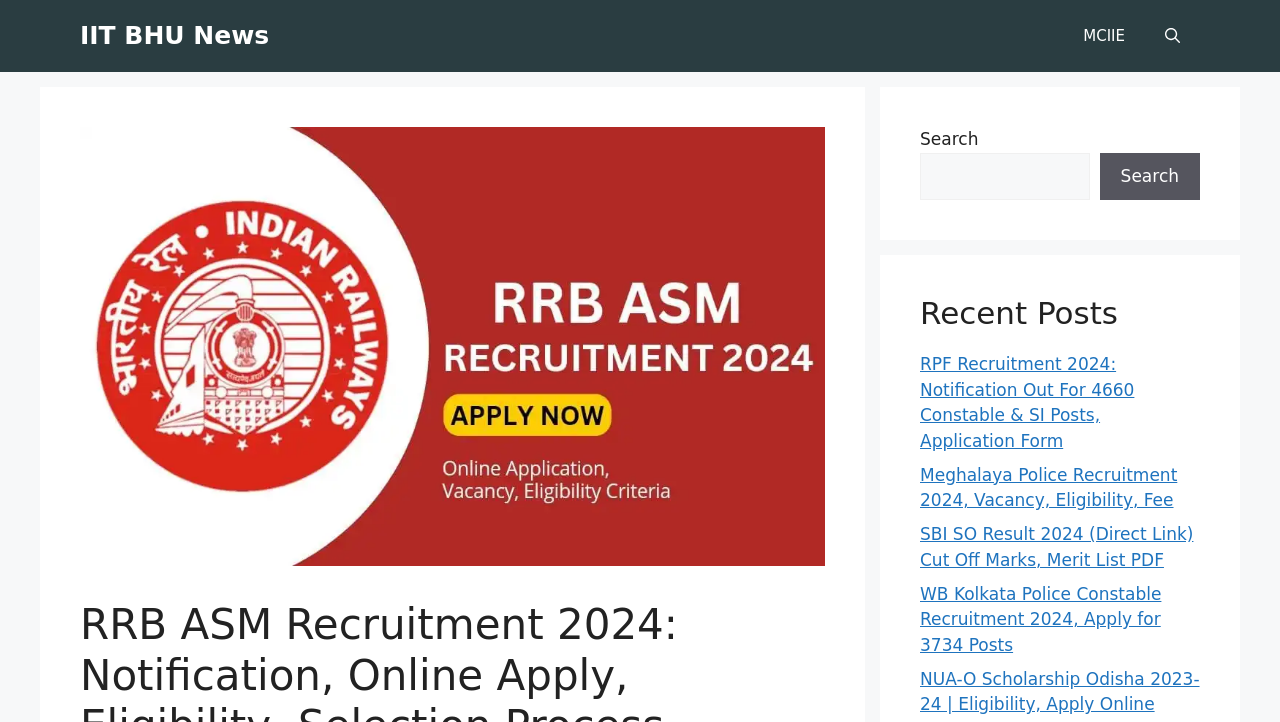Please determine the bounding box coordinates of the element to click in order to execute the following instruction: "Check recent posts". The coordinates should be four float numbers between 0 and 1, specified as [left, top, right, bottom].

[0.719, 0.409, 0.938, 0.46]